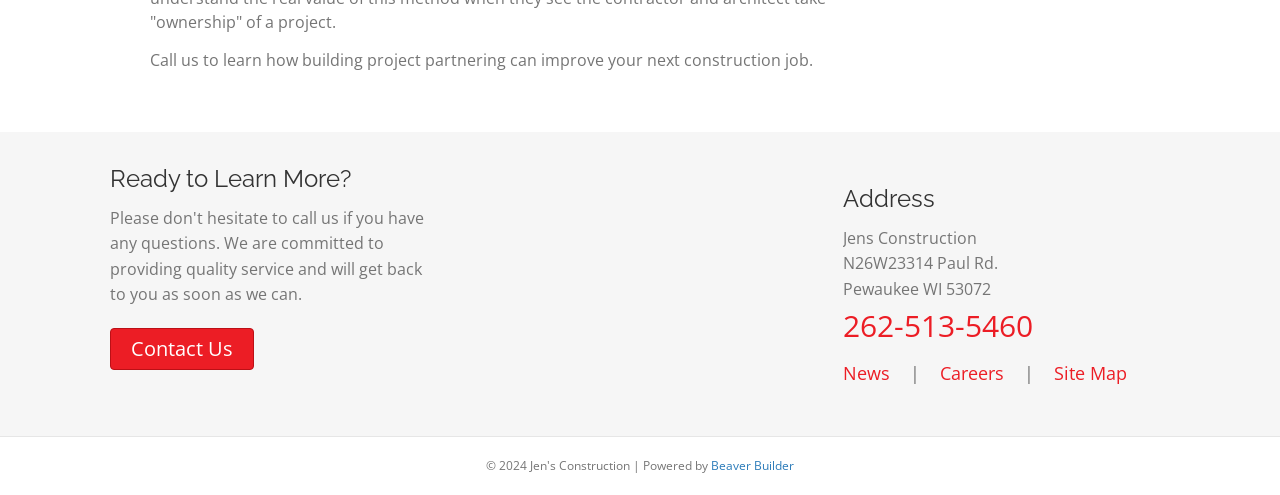Bounding box coordinates are given in the format (top-left x, top-left y, bottom-right x, bottom-right y). All values should be floating point numbers between 0 and 1. Provide the bounding box coordinate for the UI element described as: Site Map

[0.824, 0.73, 0.881, 0.778]